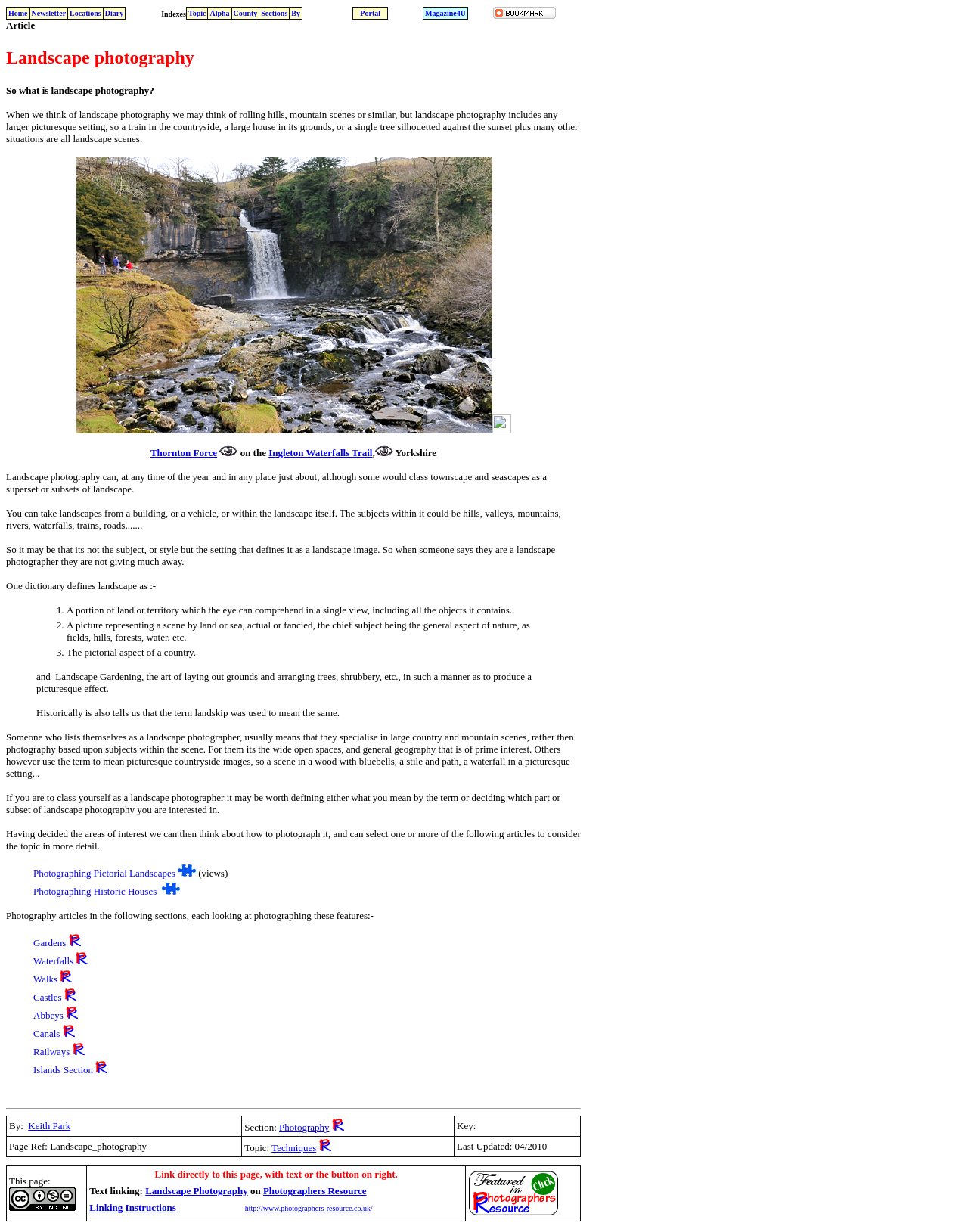Determine the bounding box coordinates of the clickable area required to perform the following instruction: "Read the article about Landscape photography". The coordinates should be represented as four float numbers between 0 and 1: [left, top, right, bottom].

[0.006, 0.039, 0.6, 0.056]